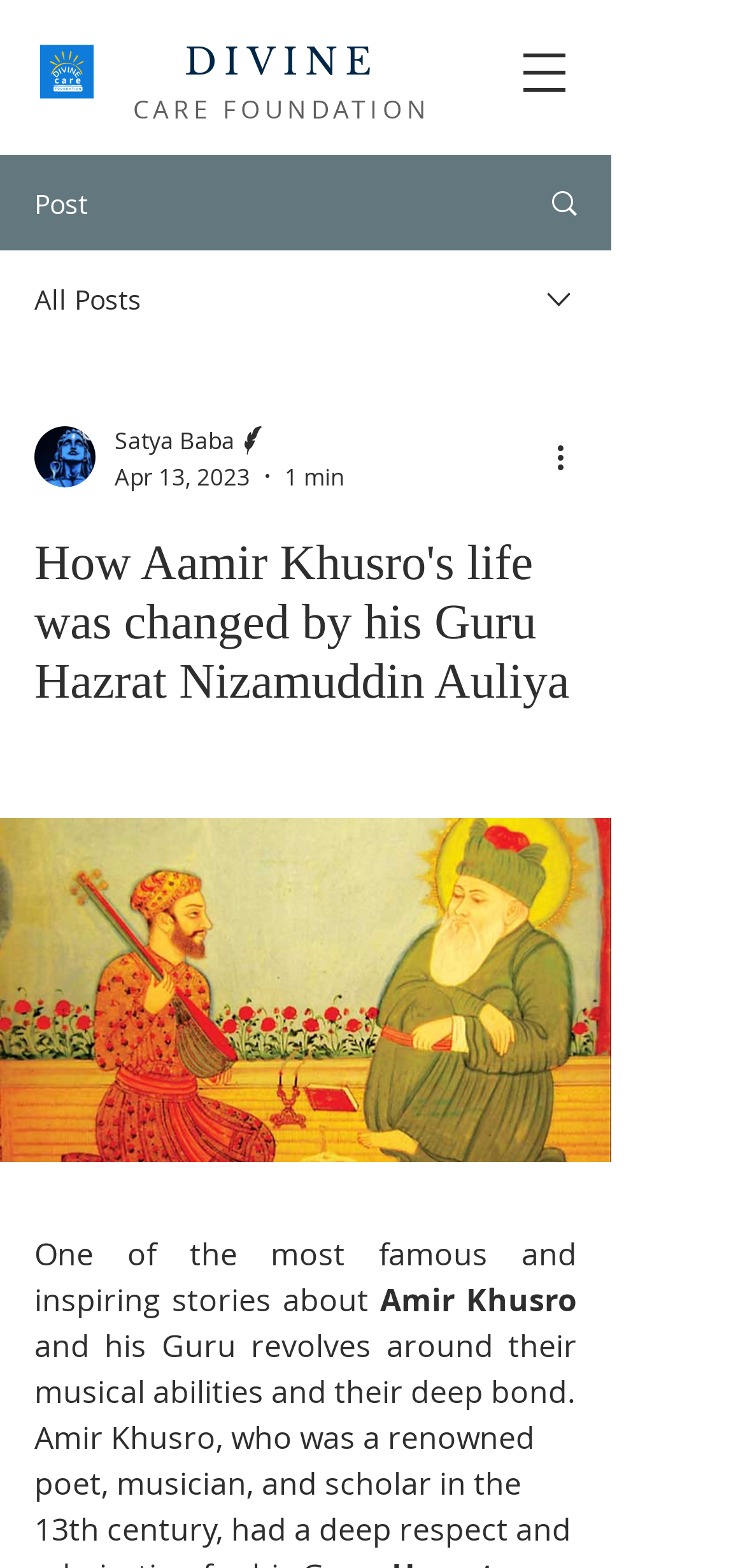Respond with a single word or phrase to the following question:
What is the topic of the post?

Amir Khusro's life